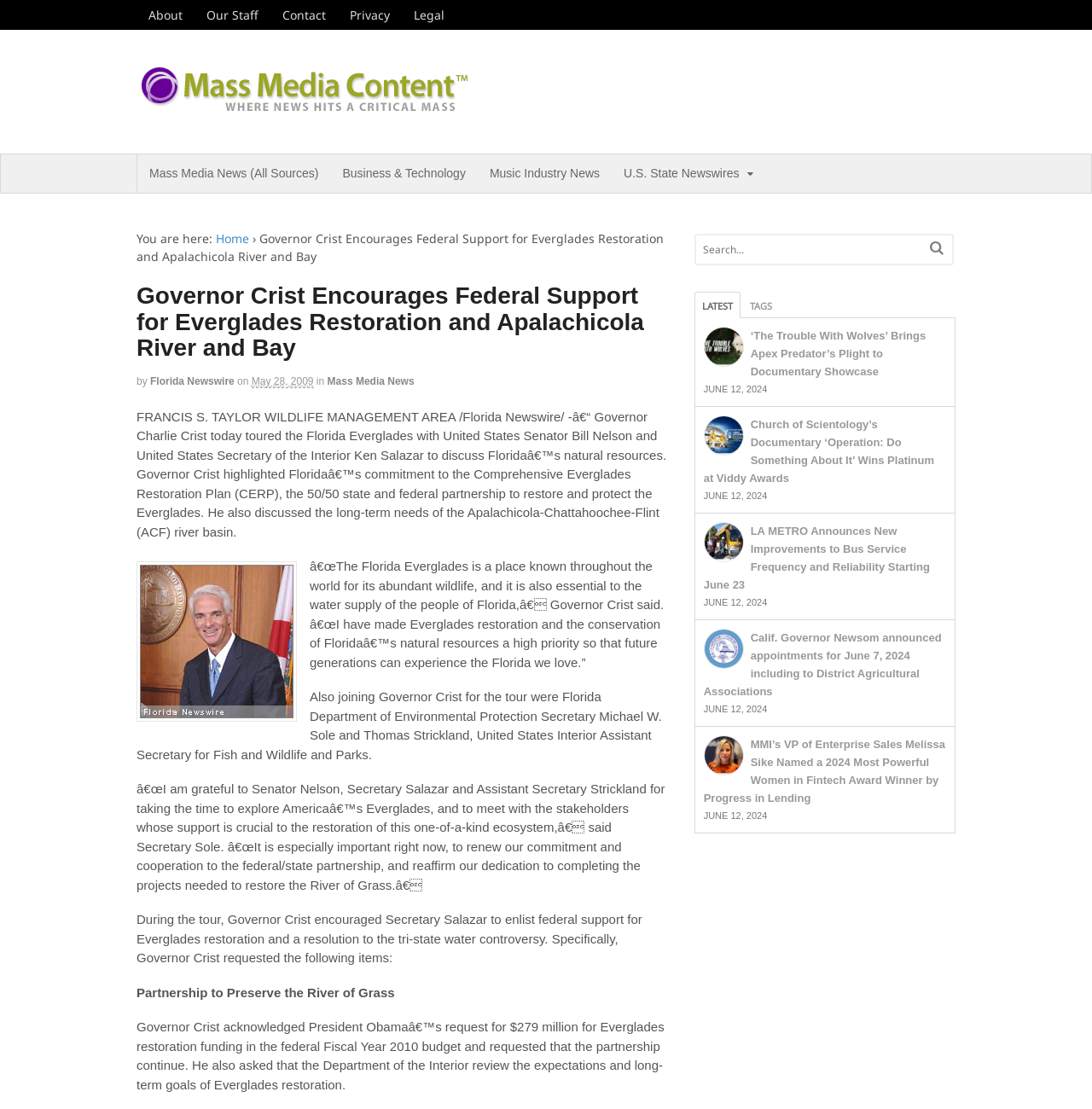Identify the bounding box coordinates for the UI element described as follows: "Mass Media News (All Sources)". Ensure the coordinates are four float numbers between 0 and 1, formatted as [left, top, right, bottom].

[0.126, 0.139, 0.303, 0.174]